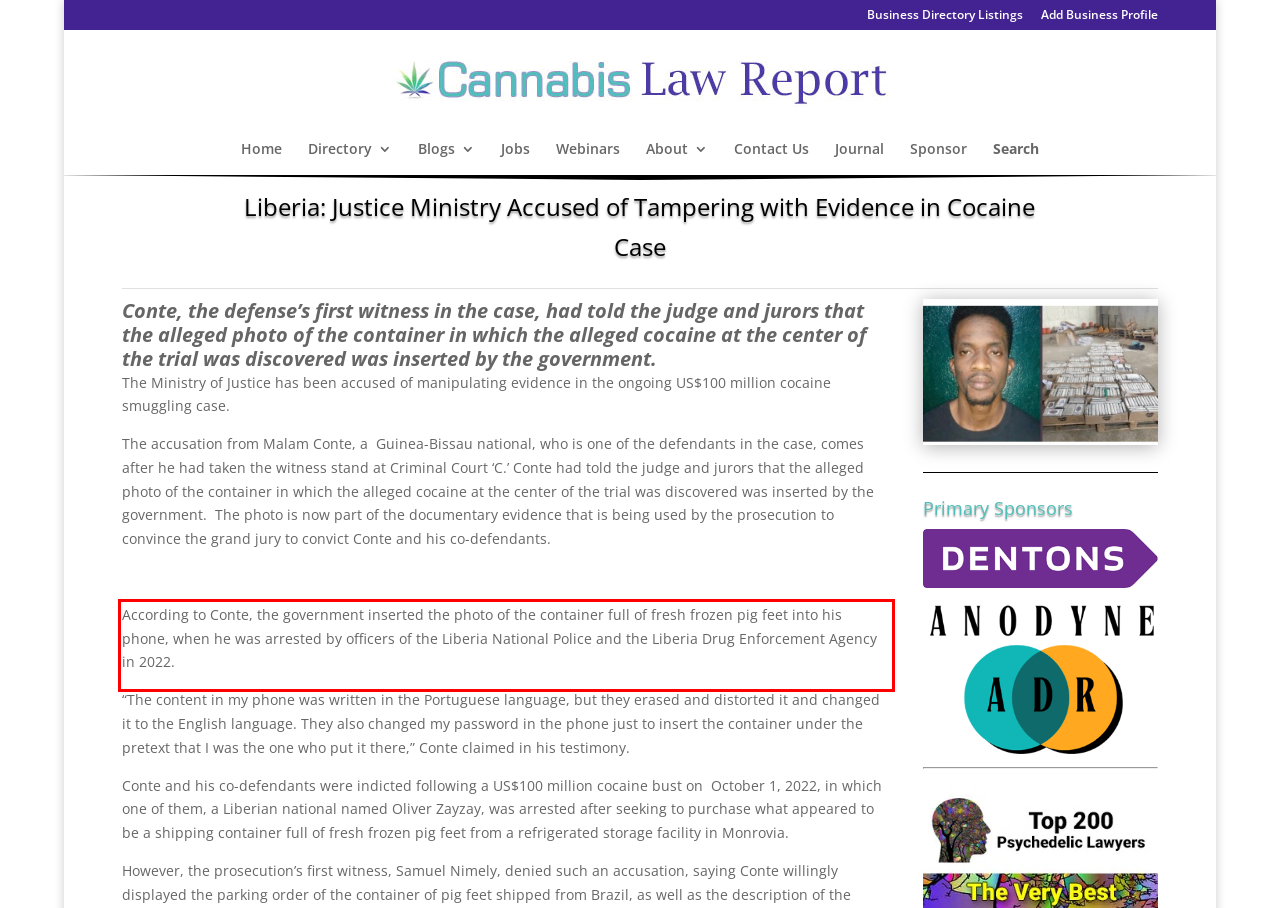Please look at the screenshot provided and find the red bounding box. Extract the text content contained within this bounding box.

According to Conte, the government inserted the photo of the container full of fresh frozen pig feet into his phone, when he was arrested by officers of the Liberia National Police and the Liberia Drug Enforcement Agency in 2022.